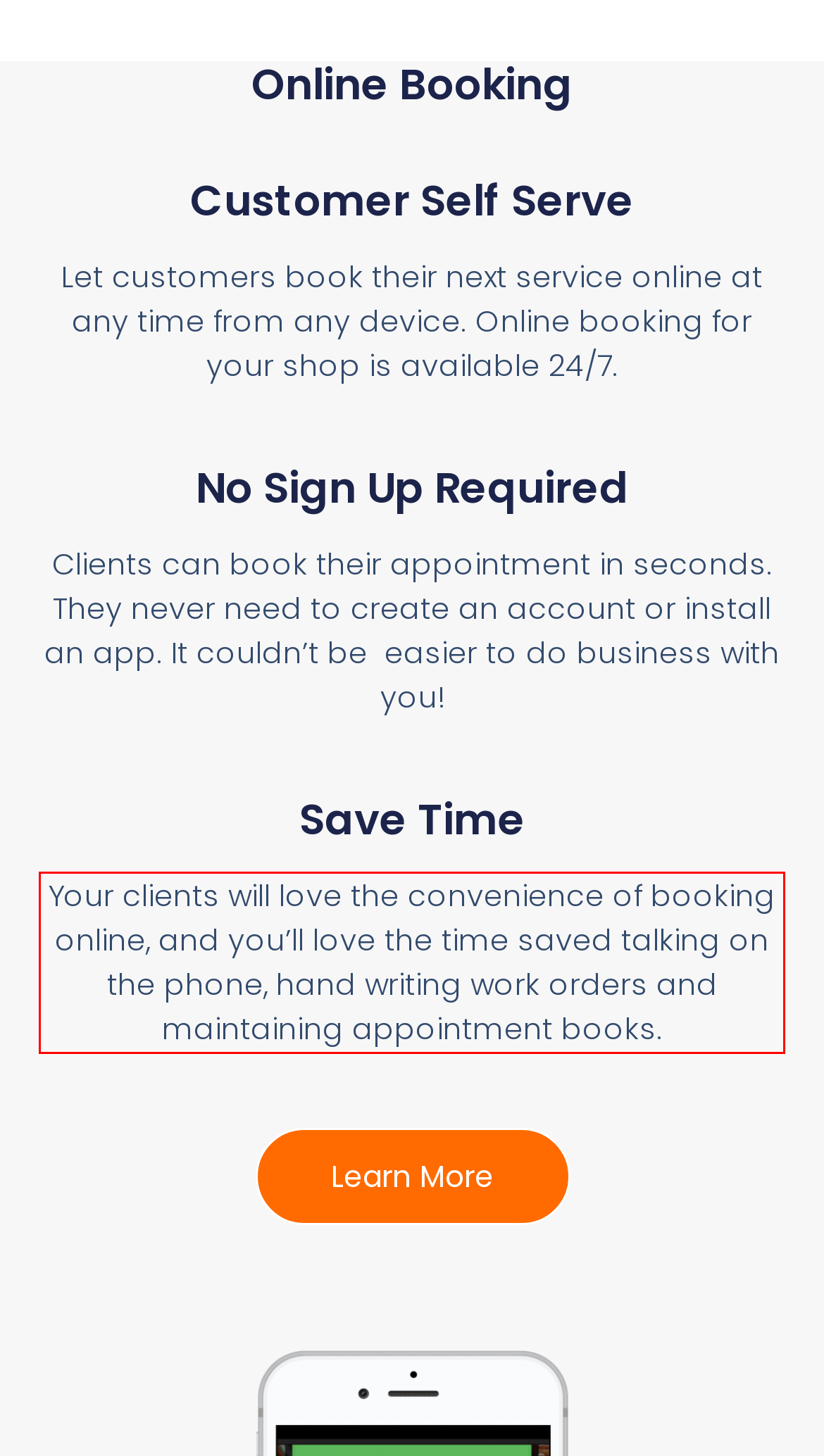Please recognize and transcribe the text located inside the red bounding box in the webpage image.

Your clients will love the convenience of booking online, and you’ll love the time saved talking on the phone, hand writing work orders and maintaining appointment books.